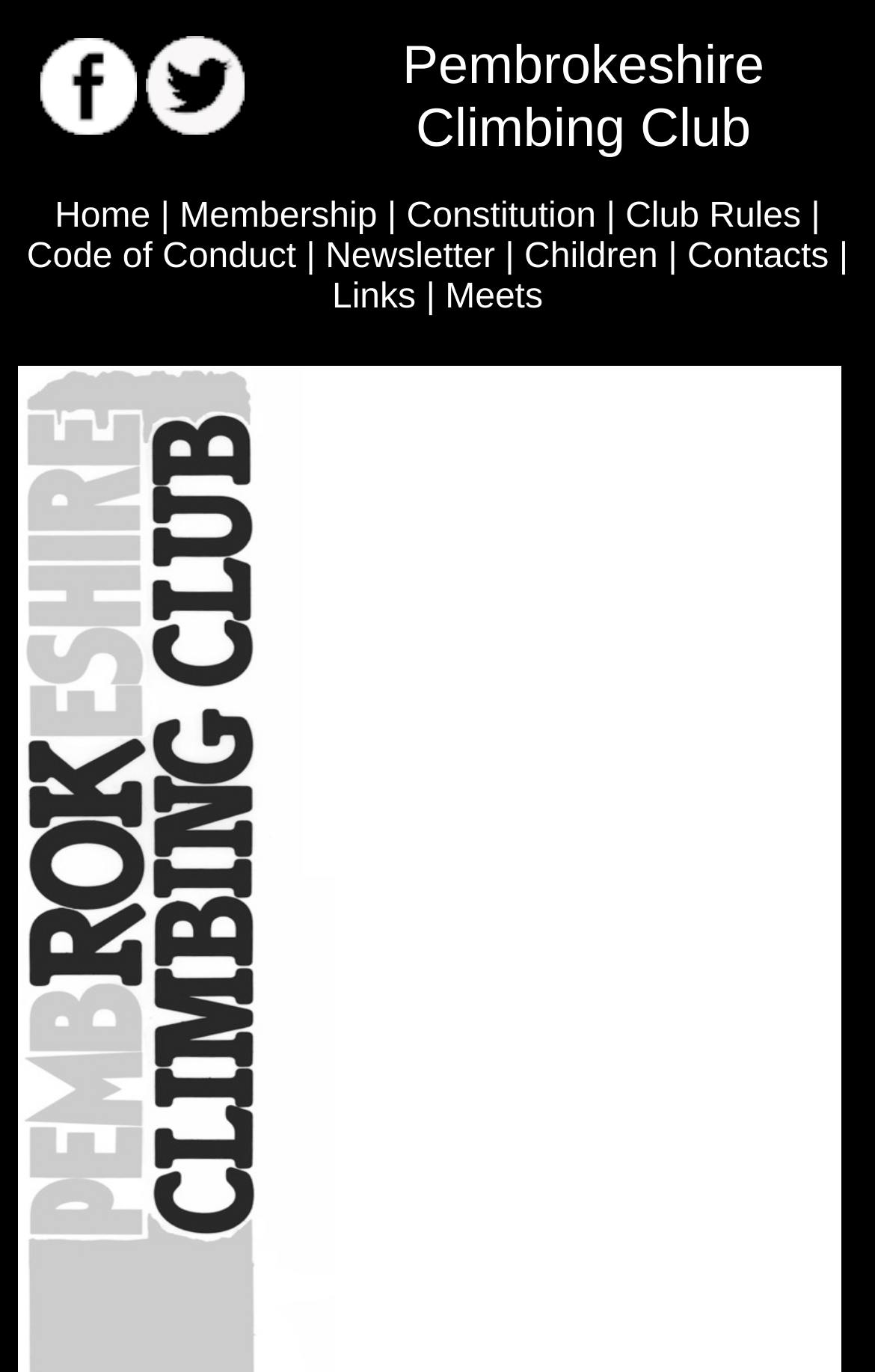Specify the bounding box coordinates of the area that needs to be clicked to achieve the following instruction: "Go to Home page".

[0.062, 0.144, 0.172, 0.172]